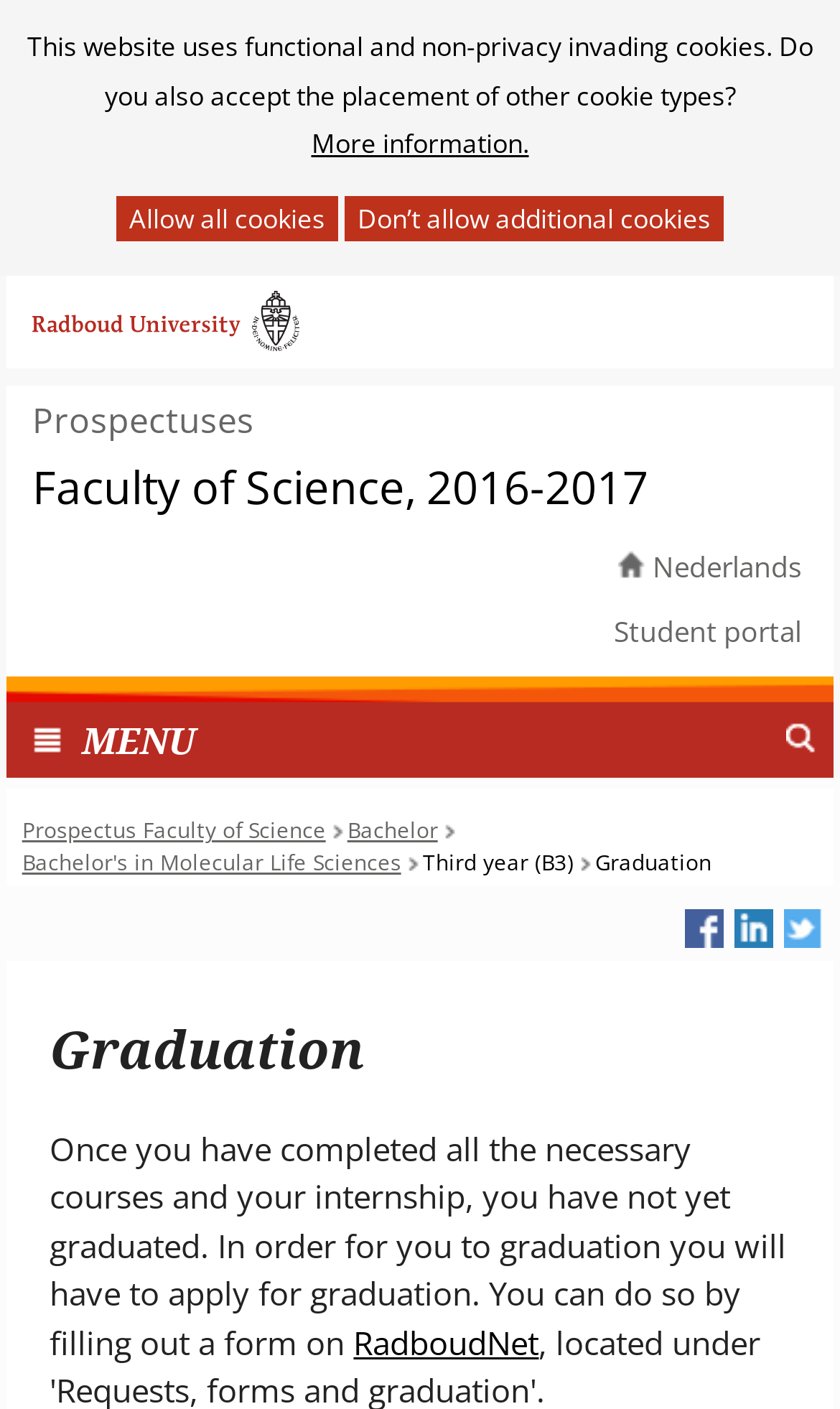Specify the bounding box coordinates of the area that needs to be clicked to achieve the following instruction: "Go to Radboud University homepage".

[0.008, 0.211, 0.355, 0.241]